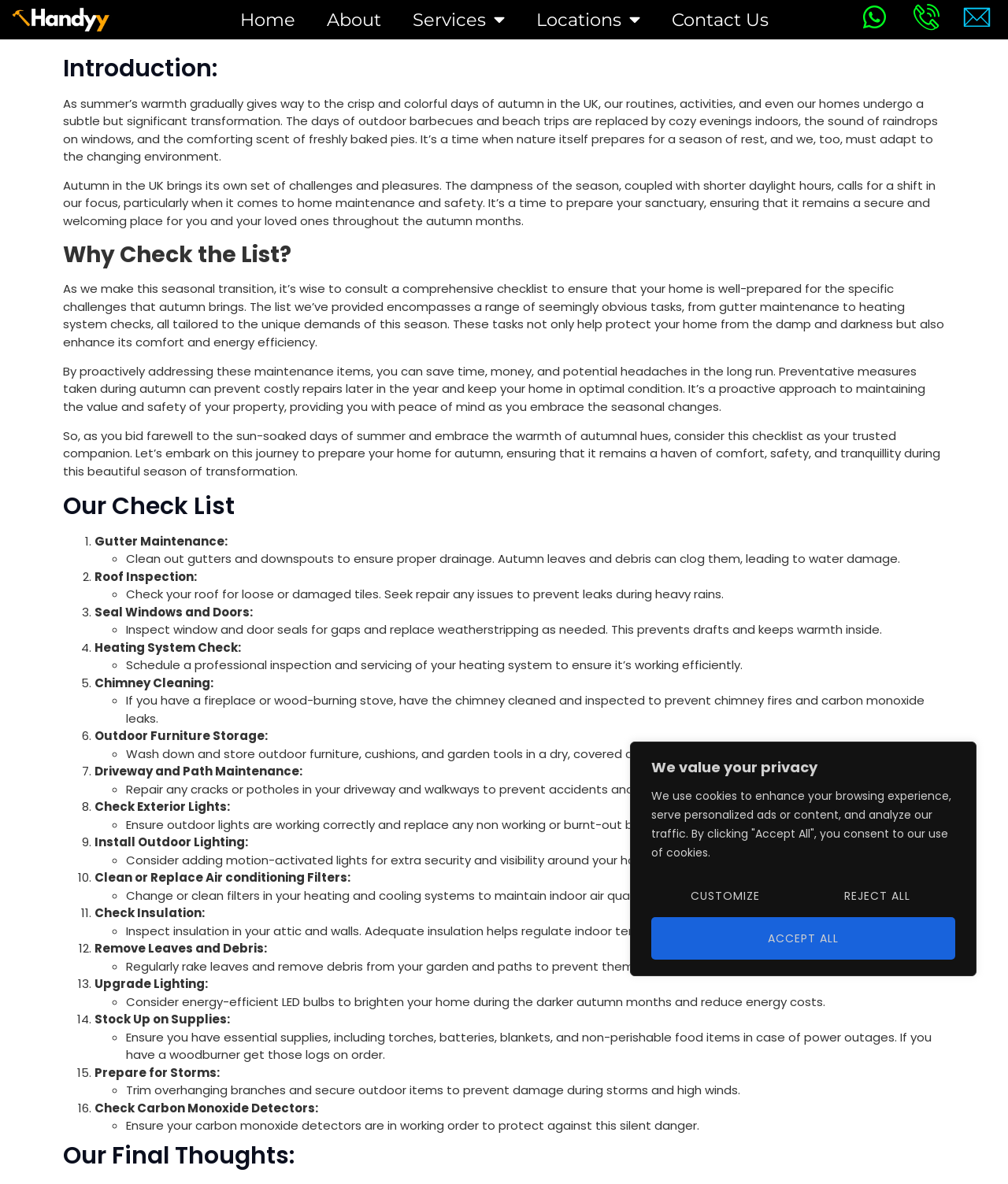Please find the bounding box coordinates of the clickable region needed to complete the following instruction: "Click the Handy Logo". The bounding box coordinates must consist of four float numbers between 0 and 1, i.e., [left, top, right, bottom].

[0.012, 0.006, 0.146, 0.027]